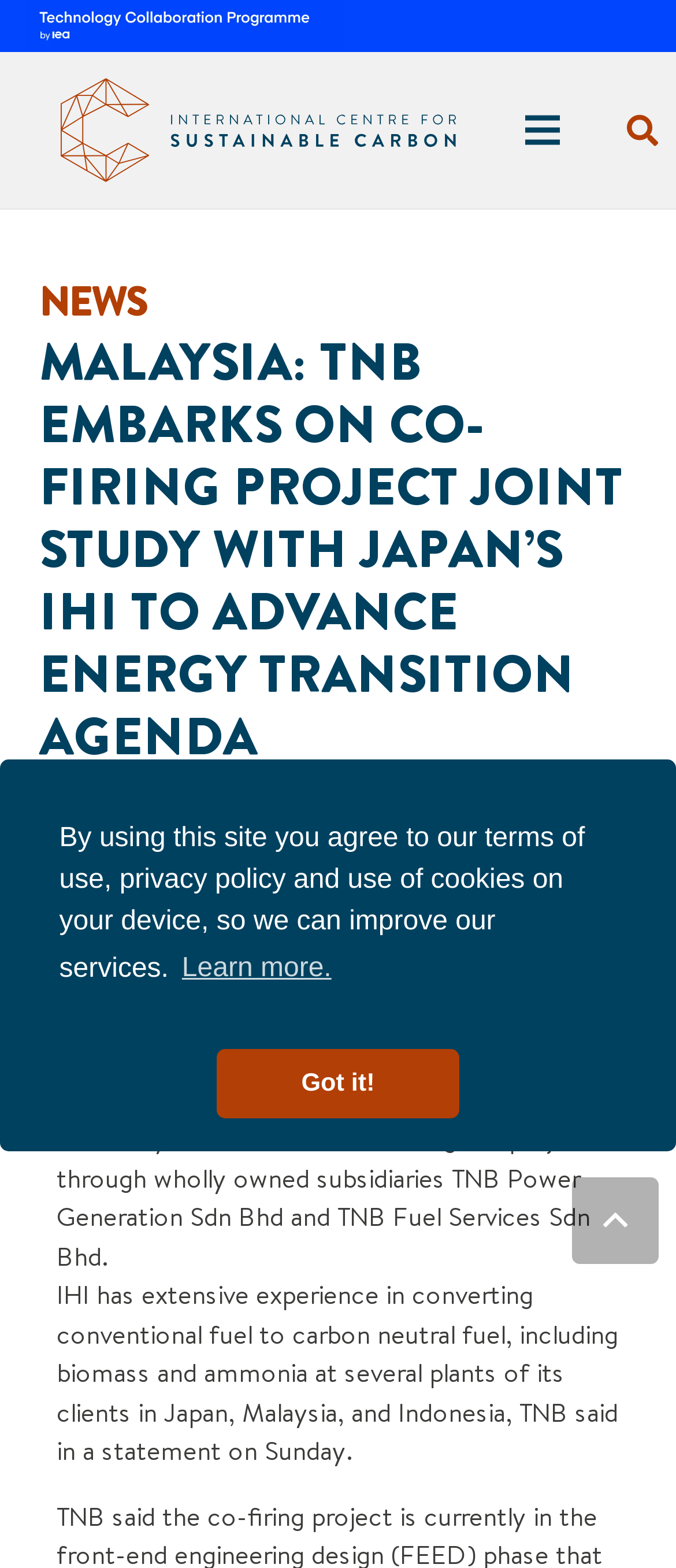Provide the bounding box coordinates of the HTML element this sentence describes: "aria-label="iea-main-logo"". The bounding box coordinates consist of four float numbers between 0 and 1, i.e., [left, top, right, bottom].

[0.09, 0.05, 0.676, 0.116]